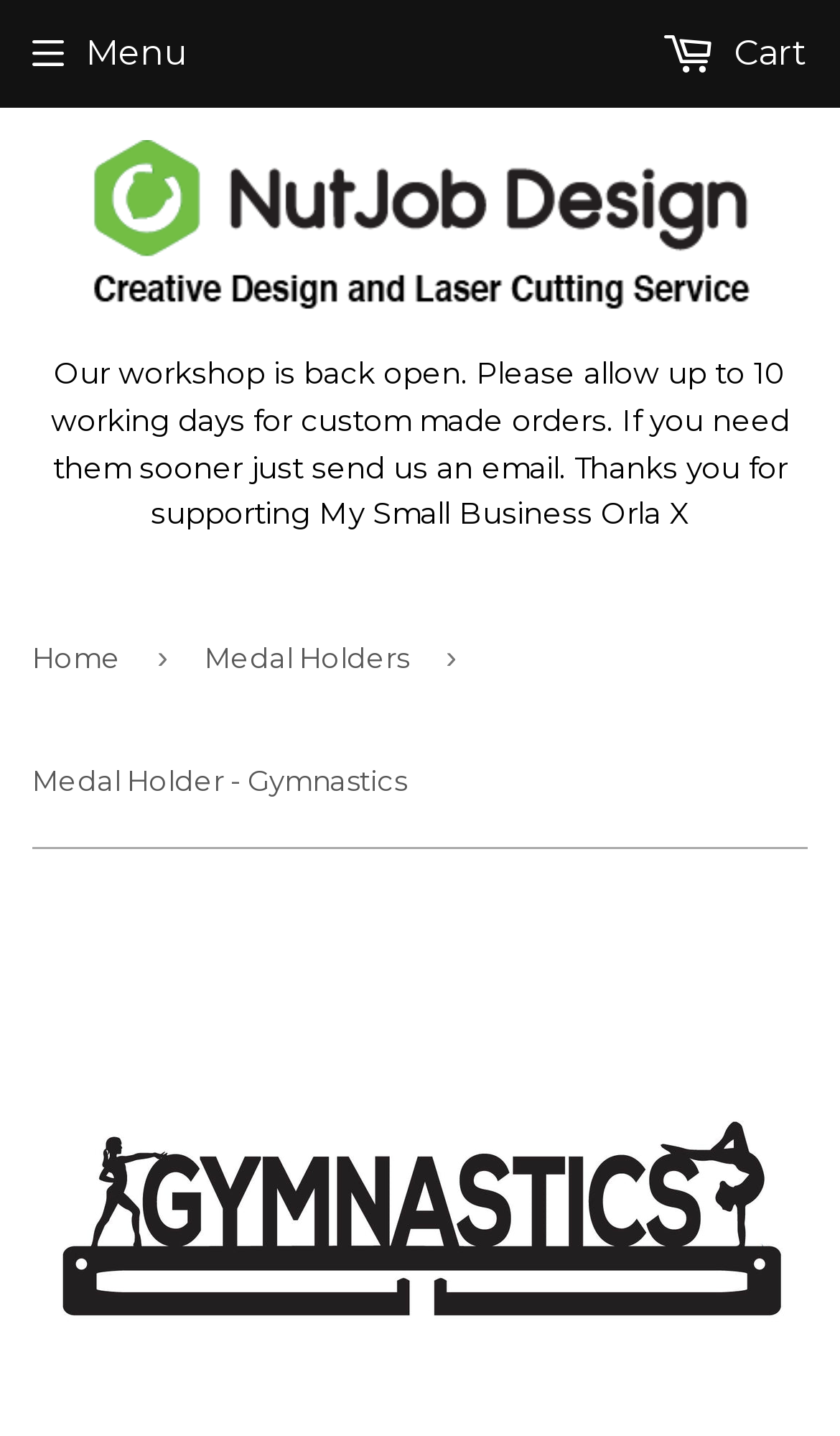Provide the bounding box coordinates of the UI element that matches the description: "Medal Holders".

[0.244, 0.42, 0.505, 0.497]